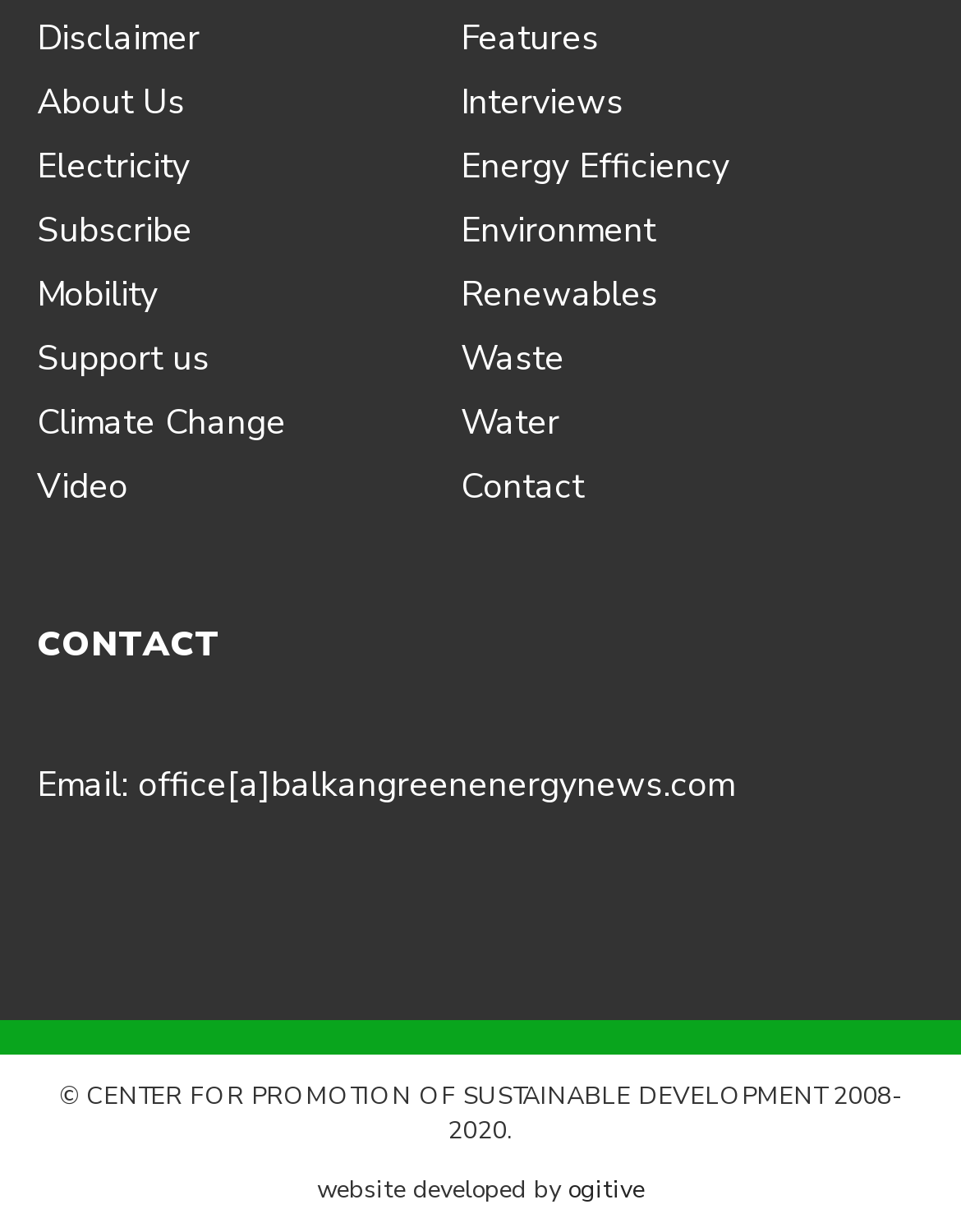Find the bounding box coordinates of the element I should click to carry out the following instruction: "Subscribe to the newsletter".

[0.038, 0.167, 0.2, 0.205]